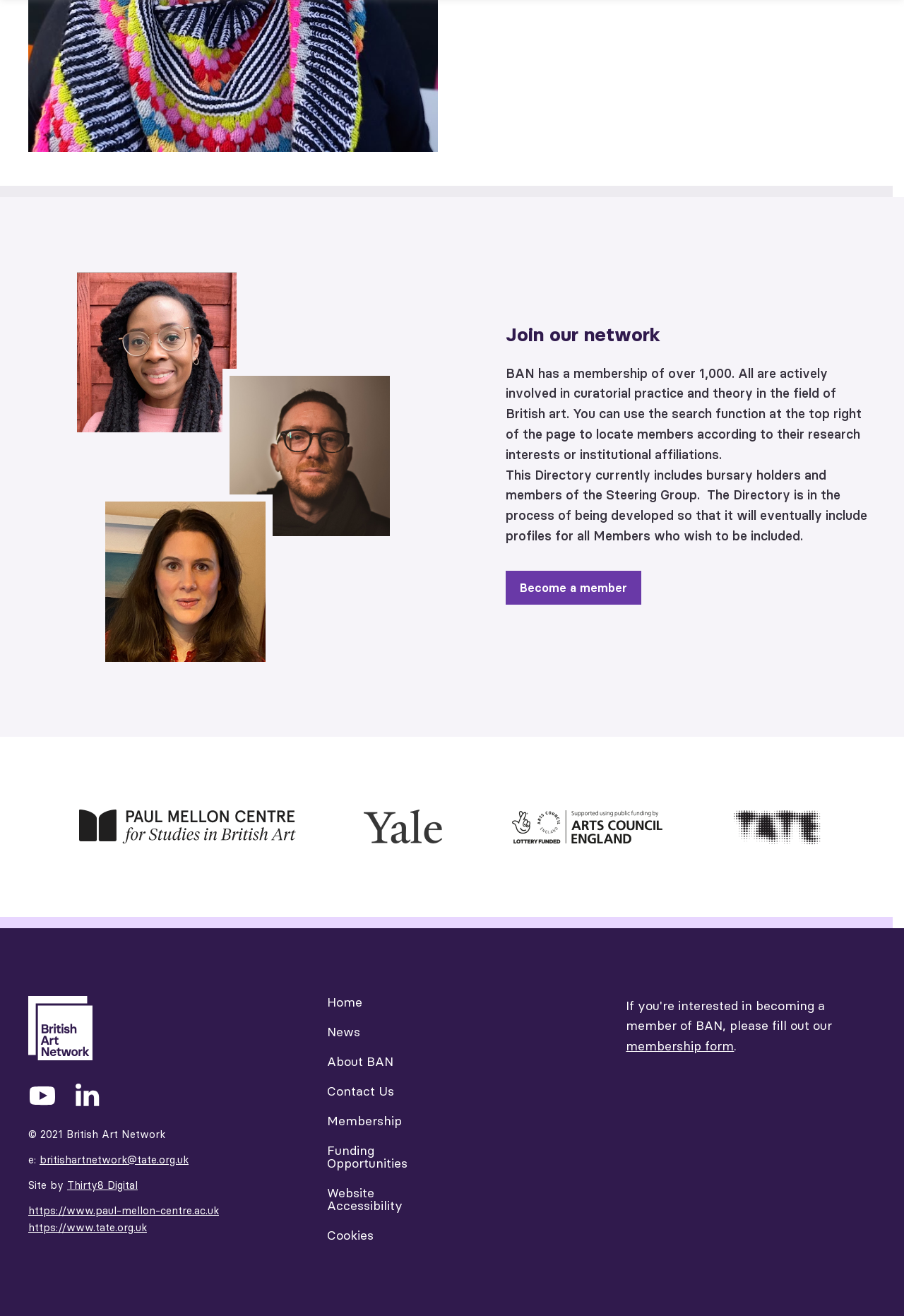Specify the bounding box coordinates of the area to click in order to follow the given instruction: "Fill out the membership form."

[0.693, 0.789, 0.812, 0.801]